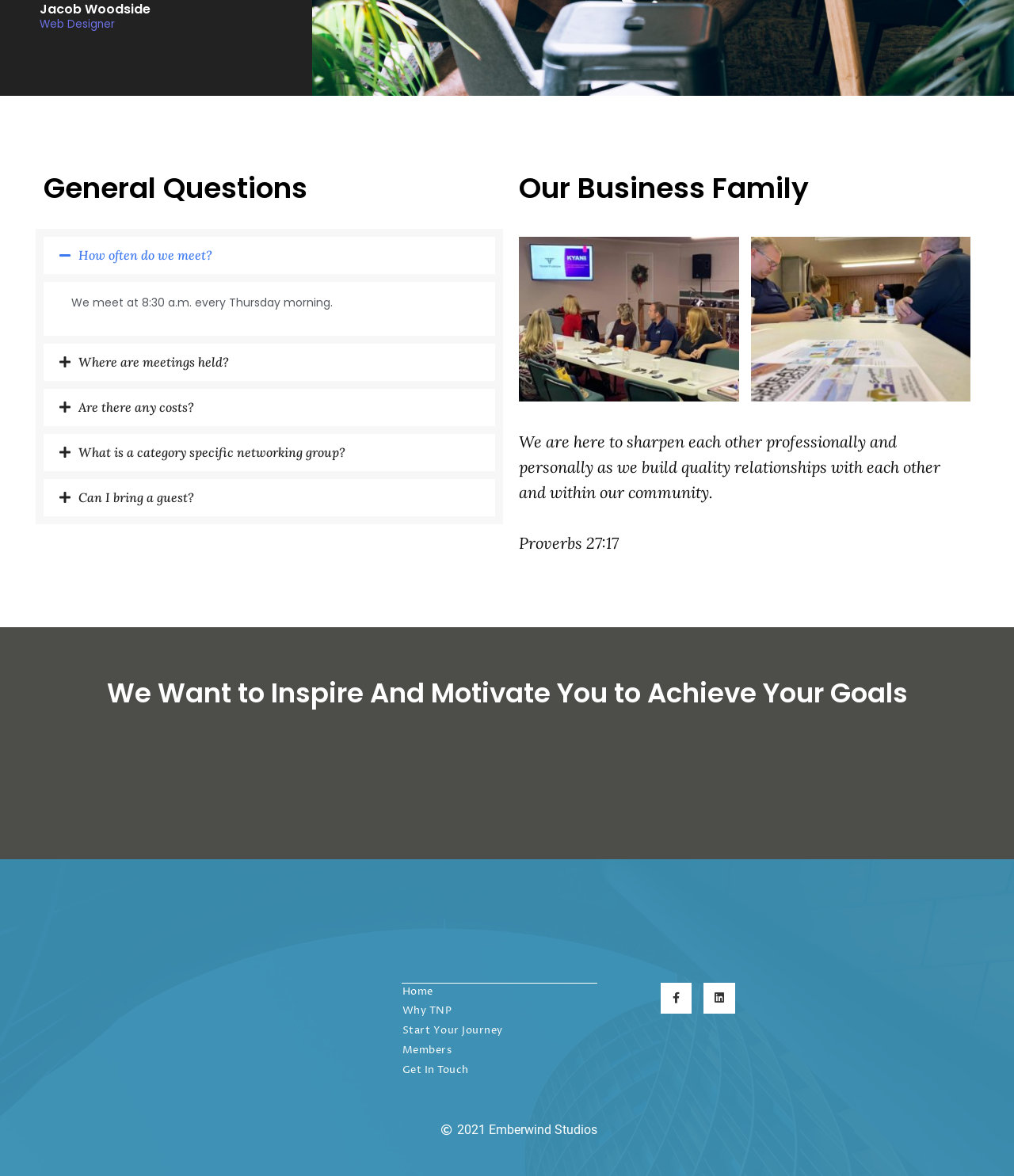Determine the bounding box coordinates for the clickable element to execute this instruction: "Click on 'How often do we meet?'". Provide the coordinates as four float numbers between 0 and 1, i.e., [left, top, right, bottom].

[0.043, 0.201, 0.488, 0.233]